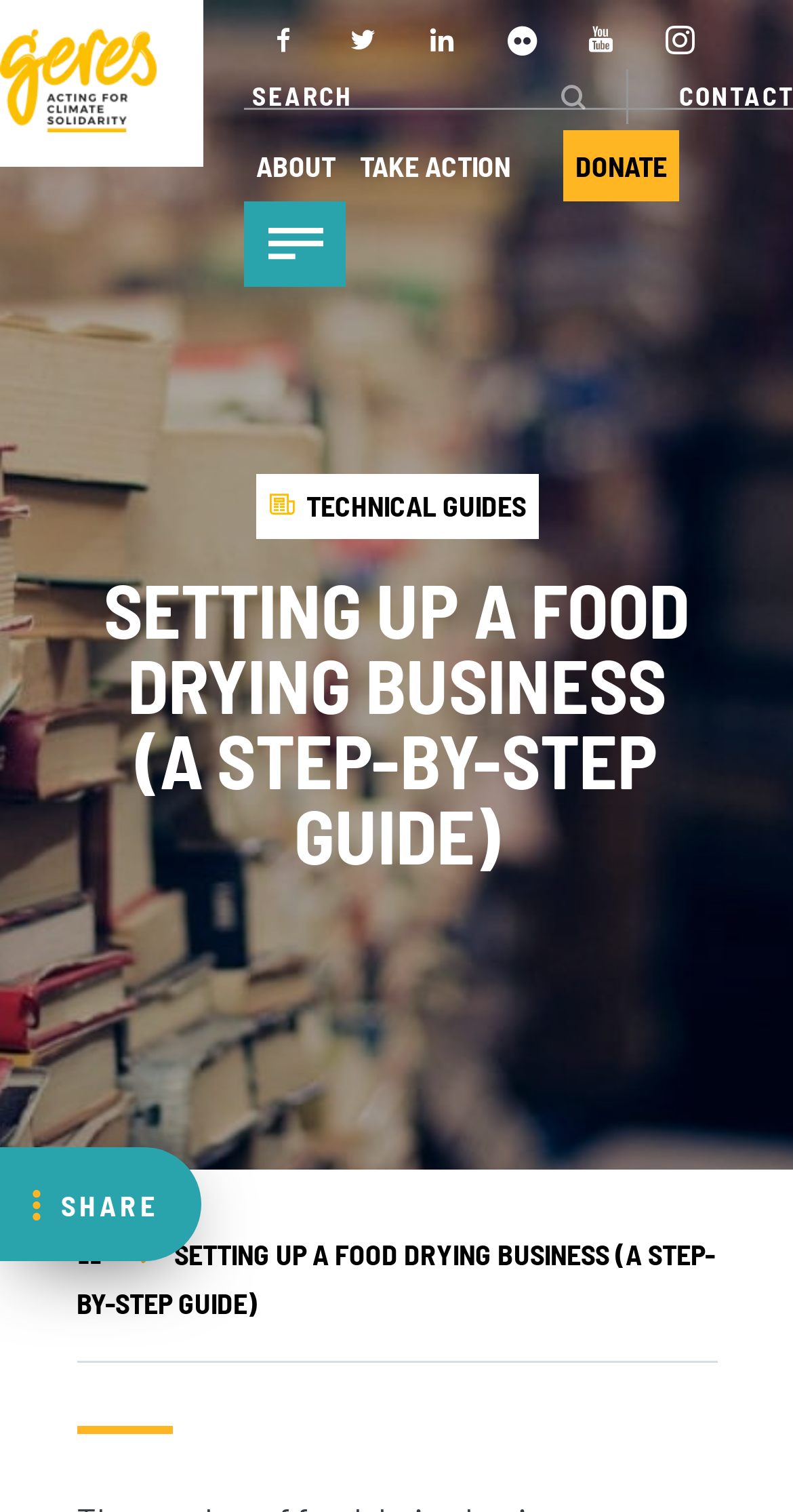Please give a succinct answer using a single word or phrase:
What is the main topic of the webpage?

Food drying business